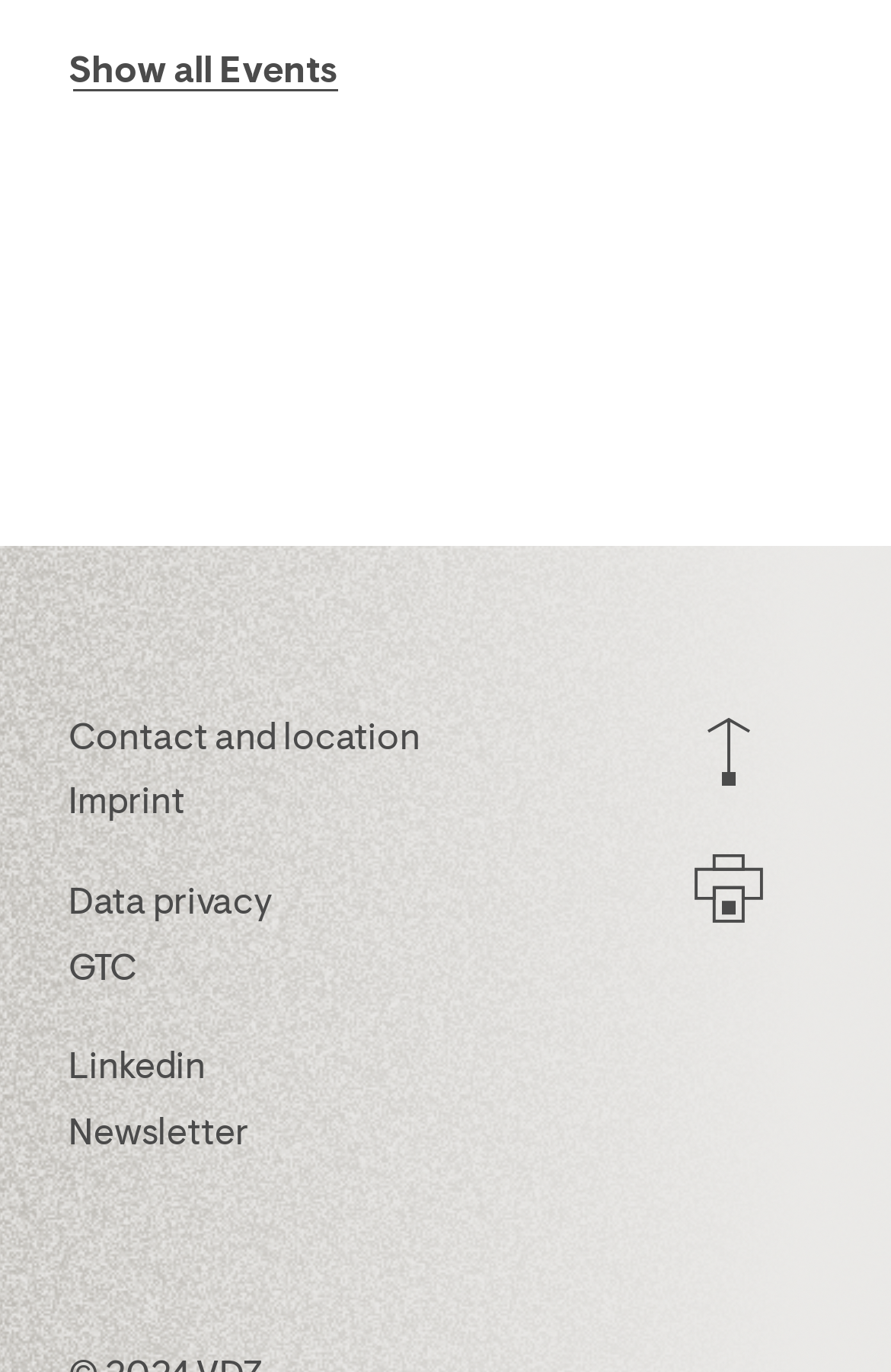What is the text of the last link?
Answer the question with just one word or phrase using the image.

Newsletter